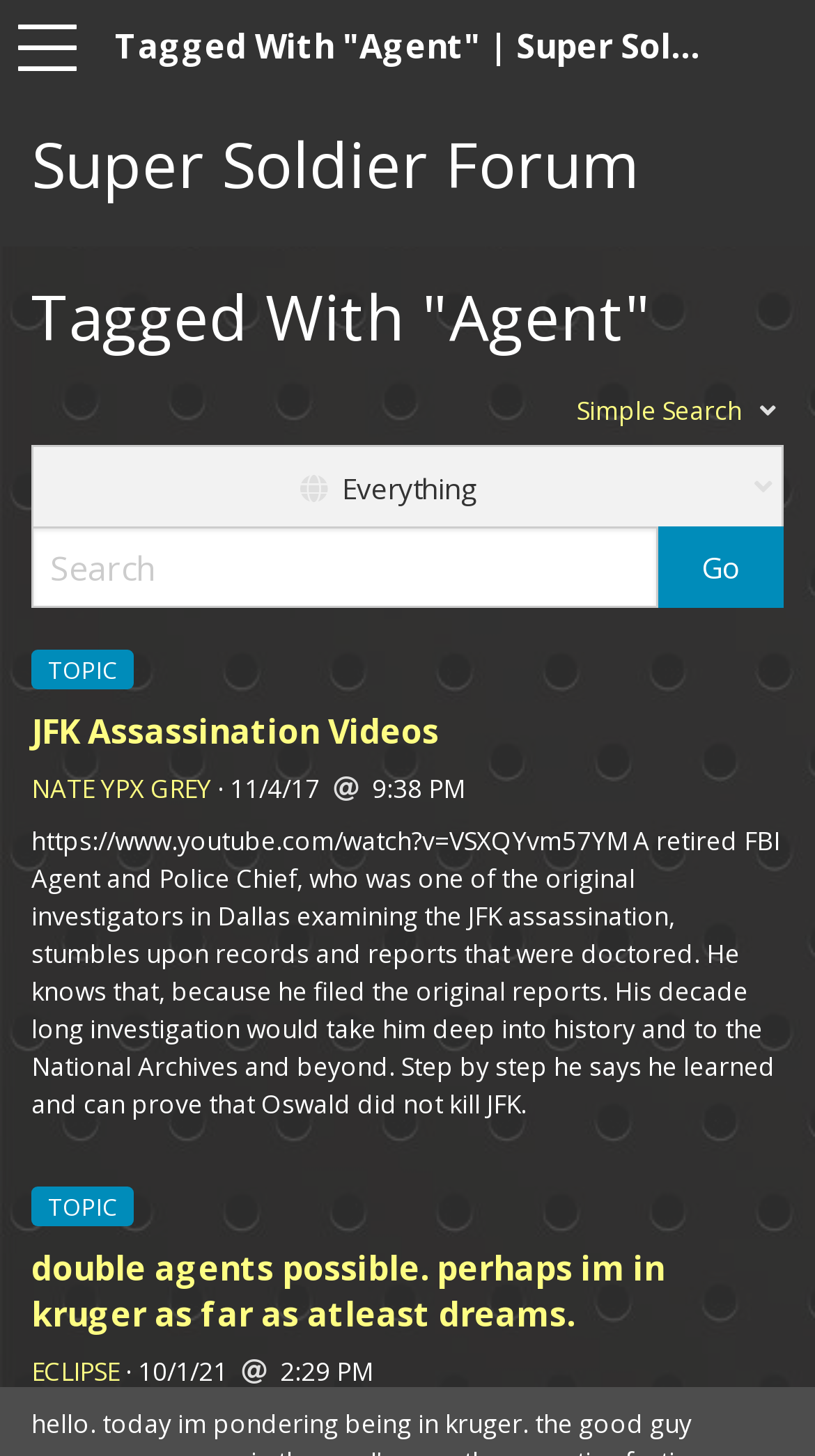What is the date of the second post?
Look at the image and answer with only one word or phrase.

10/1/21